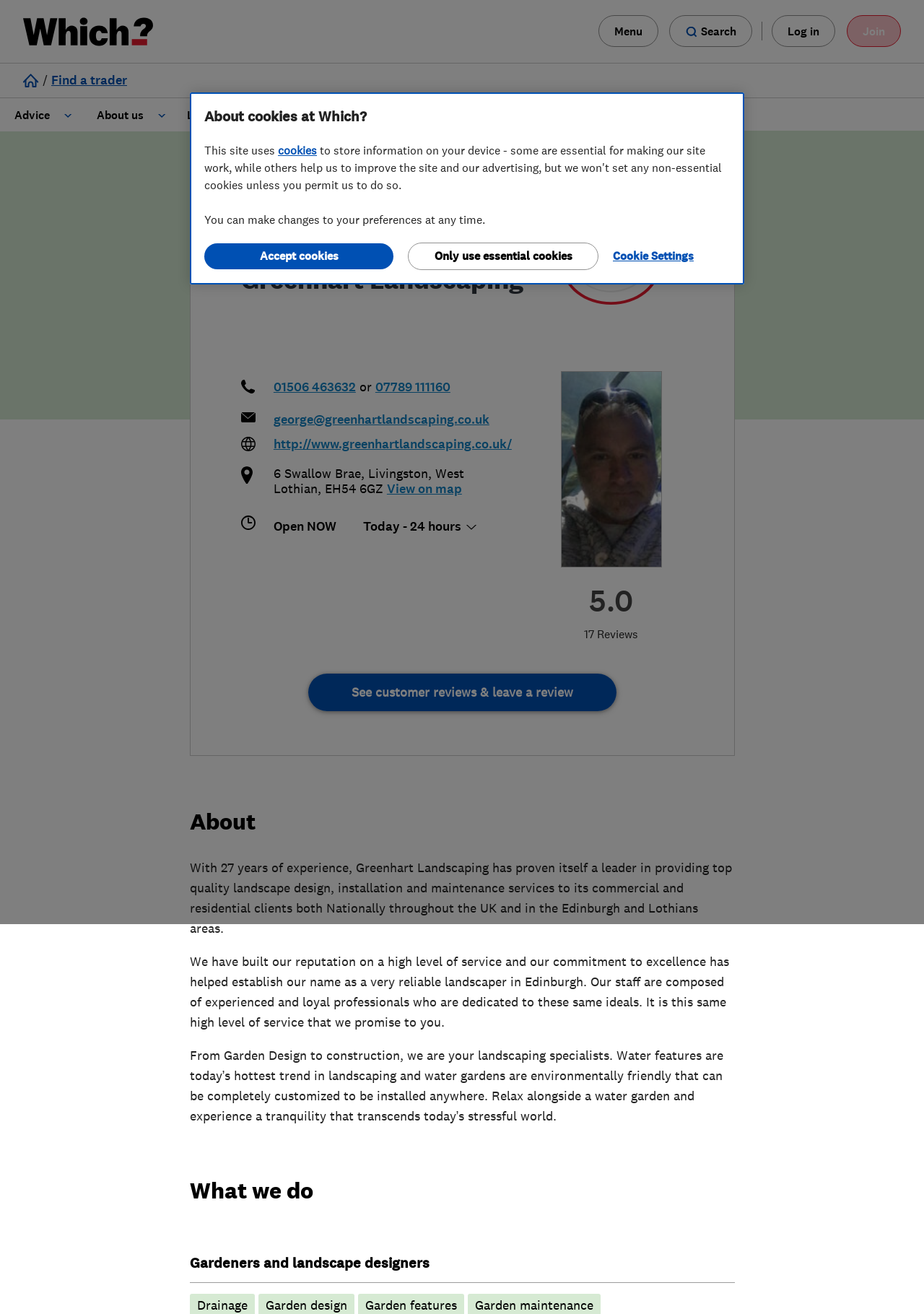Please determine the bounding box of the UI element that matches this description: Find a trader. The coordinates should be given as (top-left x, top-left y, bottom-right x, bottom-right y), with all values between 0 and 1.

[0.055, 0.055, 0.138, 0.068]